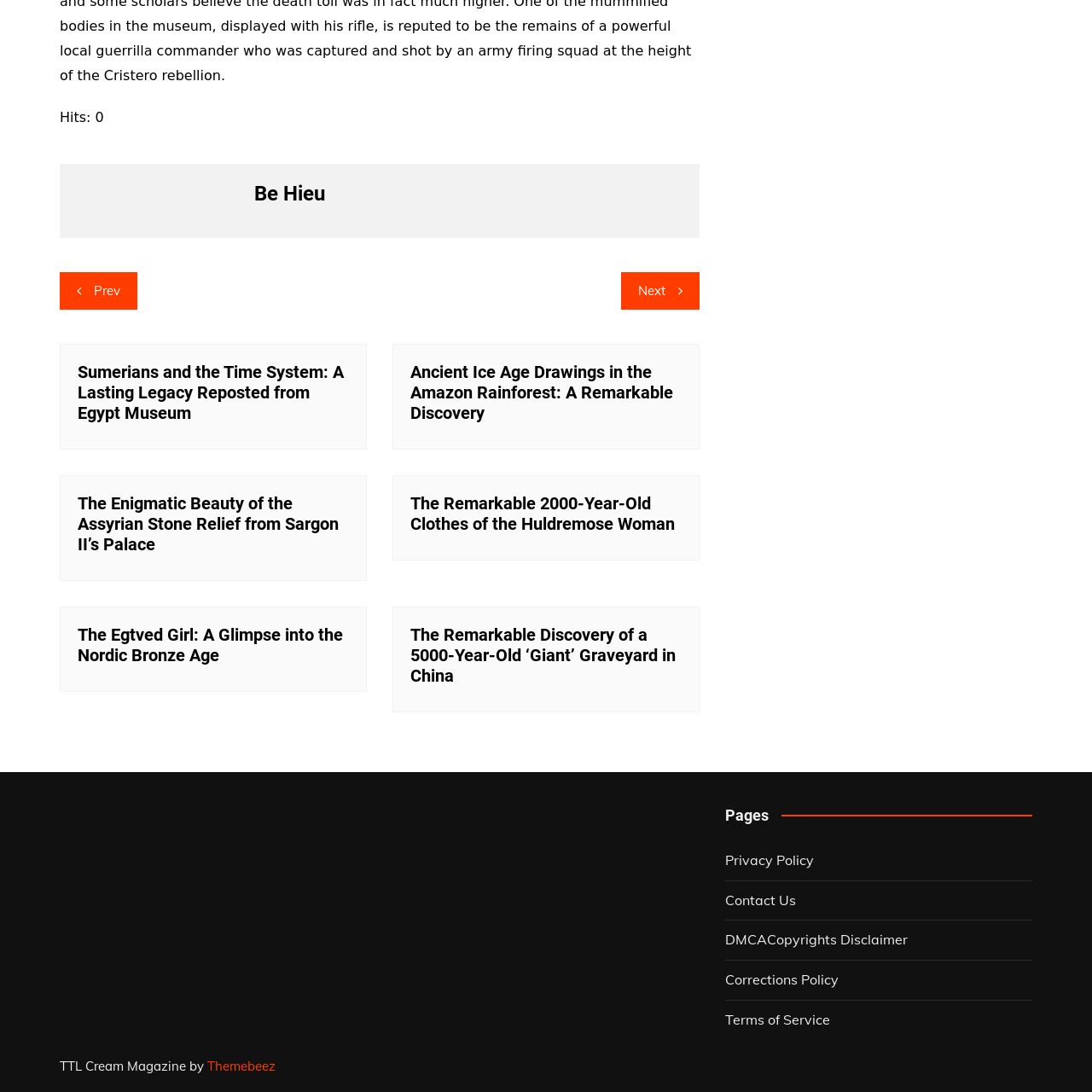Please find the bounding box coordinates of the section that needs to be clicked to achieve this instruction: "go to home page".

None